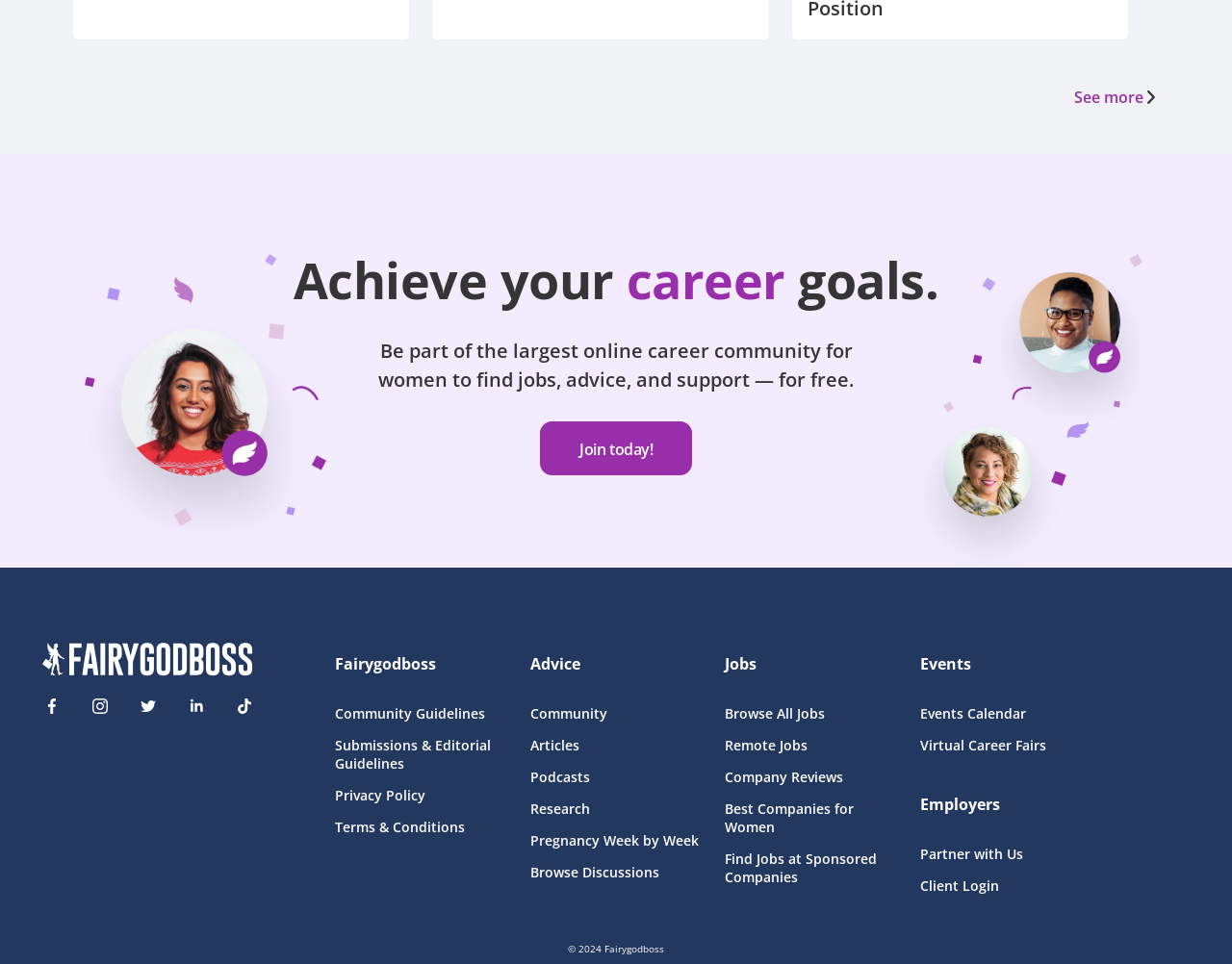What is the copyright year of the webpage?
Refer to the image and provide a one-word or short phrase answer.

2024